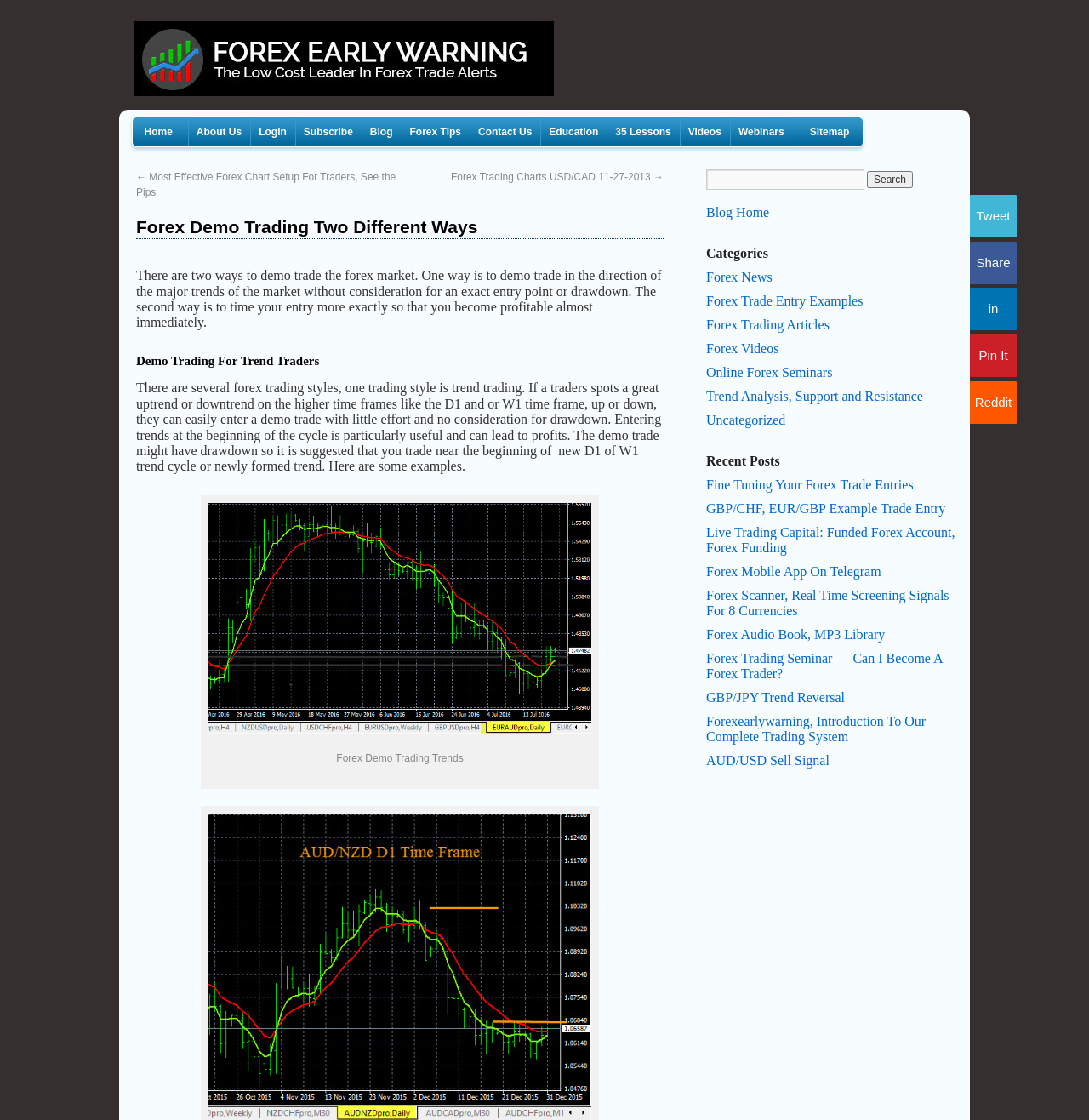Please mark the clickable region by giving the bounding box coordinates needed to complete this instruction: "Go to the 'Home' page".

[0.118, 0.105, 0.173, 0.136]